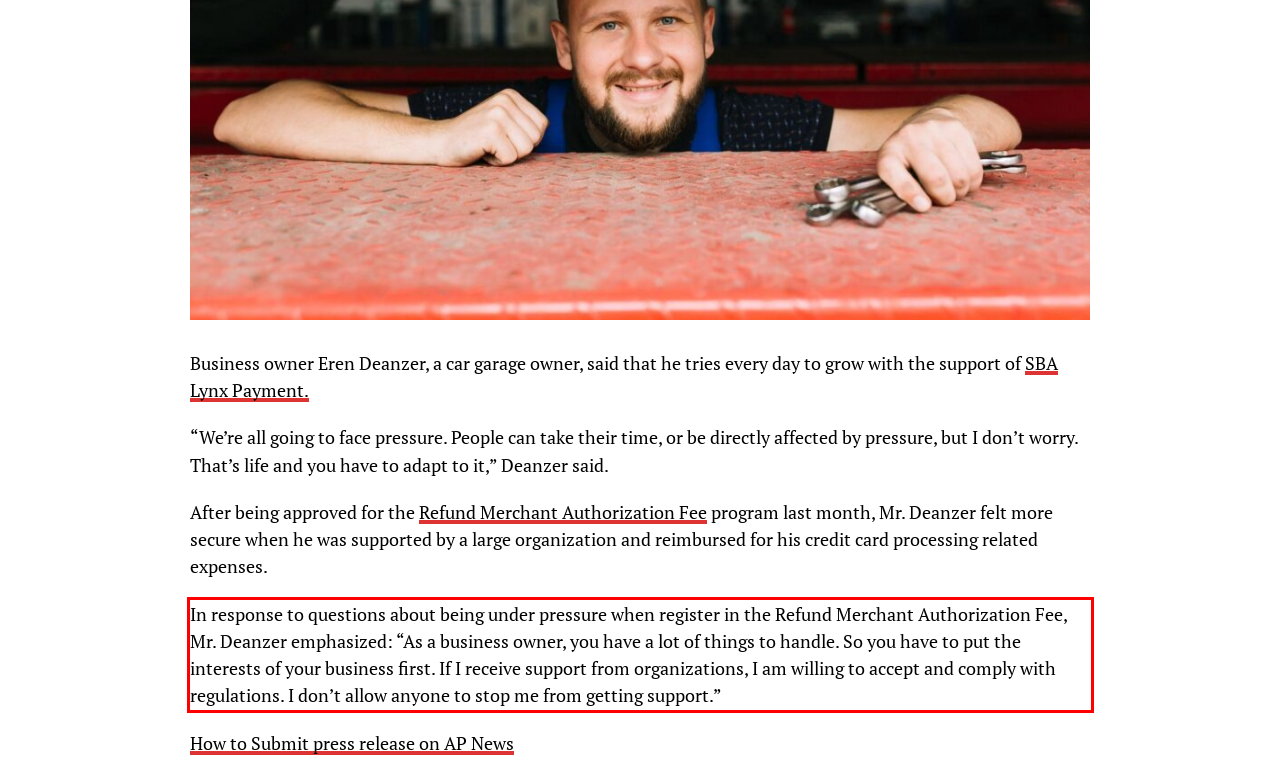Please look at the webpage screenshot and extract the text enclosed by the red bounding box.

In response to questions about being under pressure when register in the Refund Merchant Authorization Fee, Mr. Deanzer emphasized: “As a business owner, you have a lot of things to handle. So you have to put the interests of your business first. If I receive support from organizations, I am willing to accept and comply with regulations. I don’t allow anyone to stop me from getting support.”